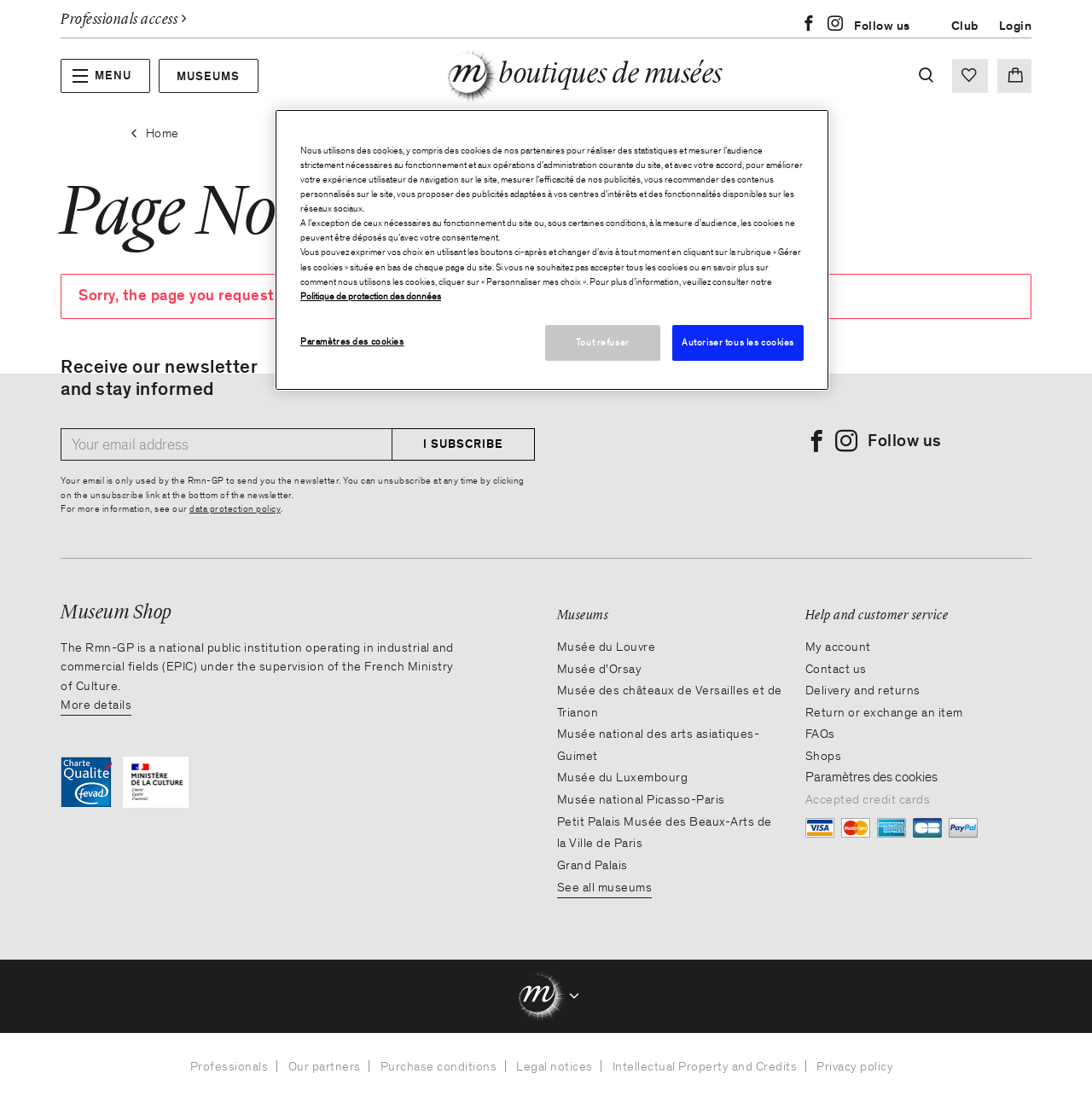Find the bounding box coordinates for the area that should be clicked to accomplish the instruction: "Contact us for help".

[0.737, 0.59, 0.794, 0.604]